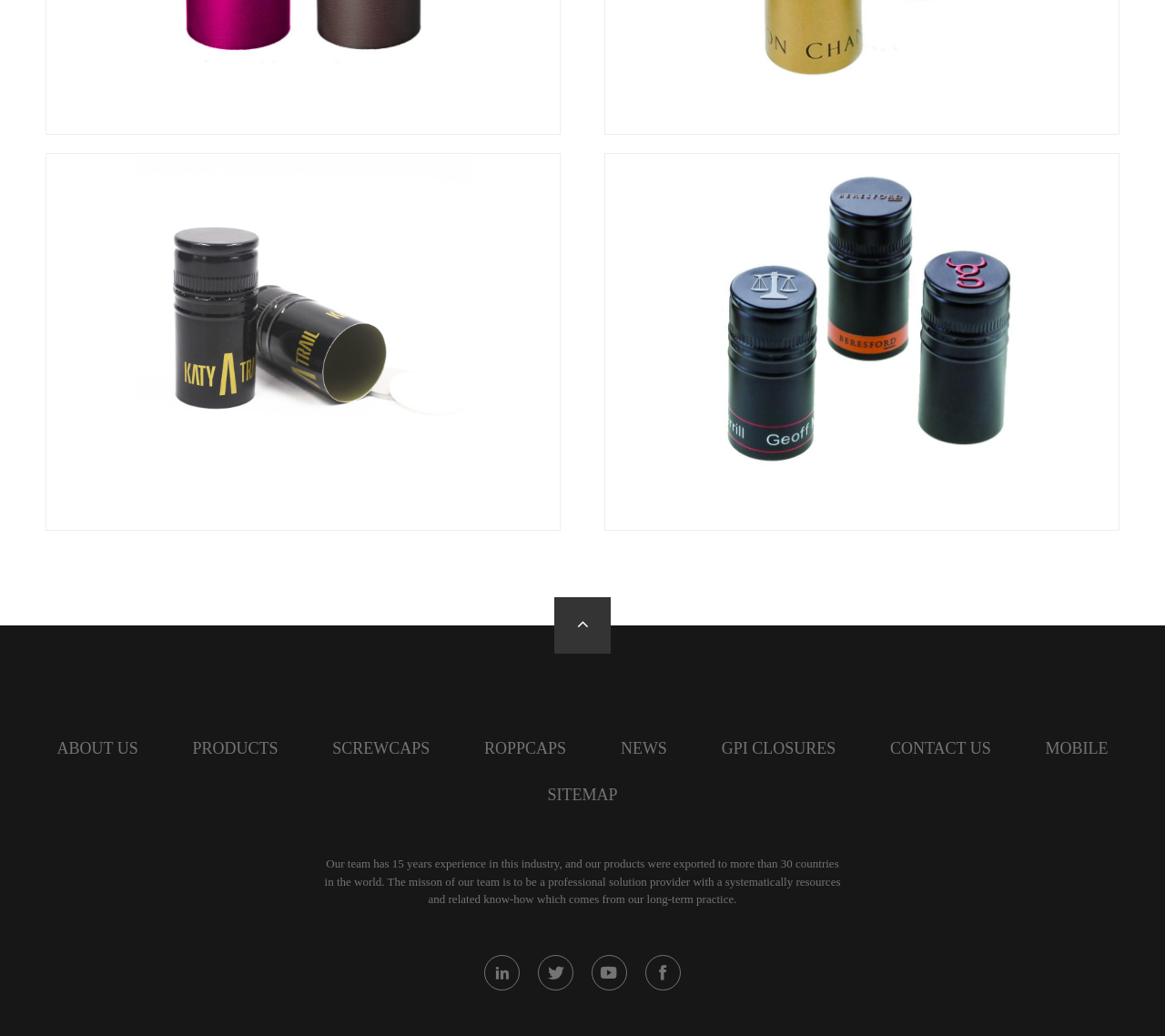Kindly determine the bounding box coordinates of the area that needs to be clicked to fulfill this instruction: "learn about screwcaps".

[0.285, 0.714, 0.369, 0.731]